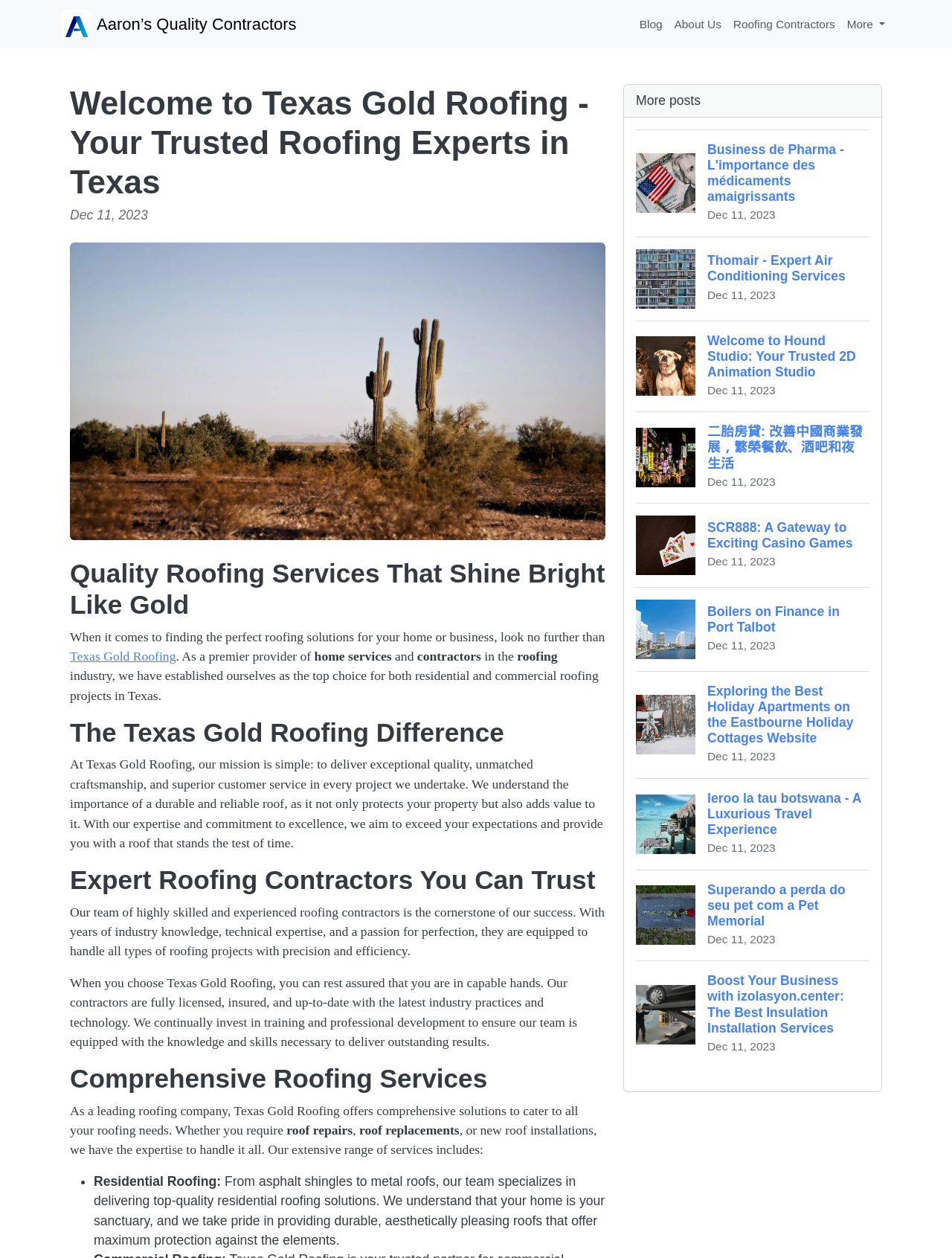What is the name of the company?
Using the visual information, reply with a single word or short phrase.

Texas Gold Roofing